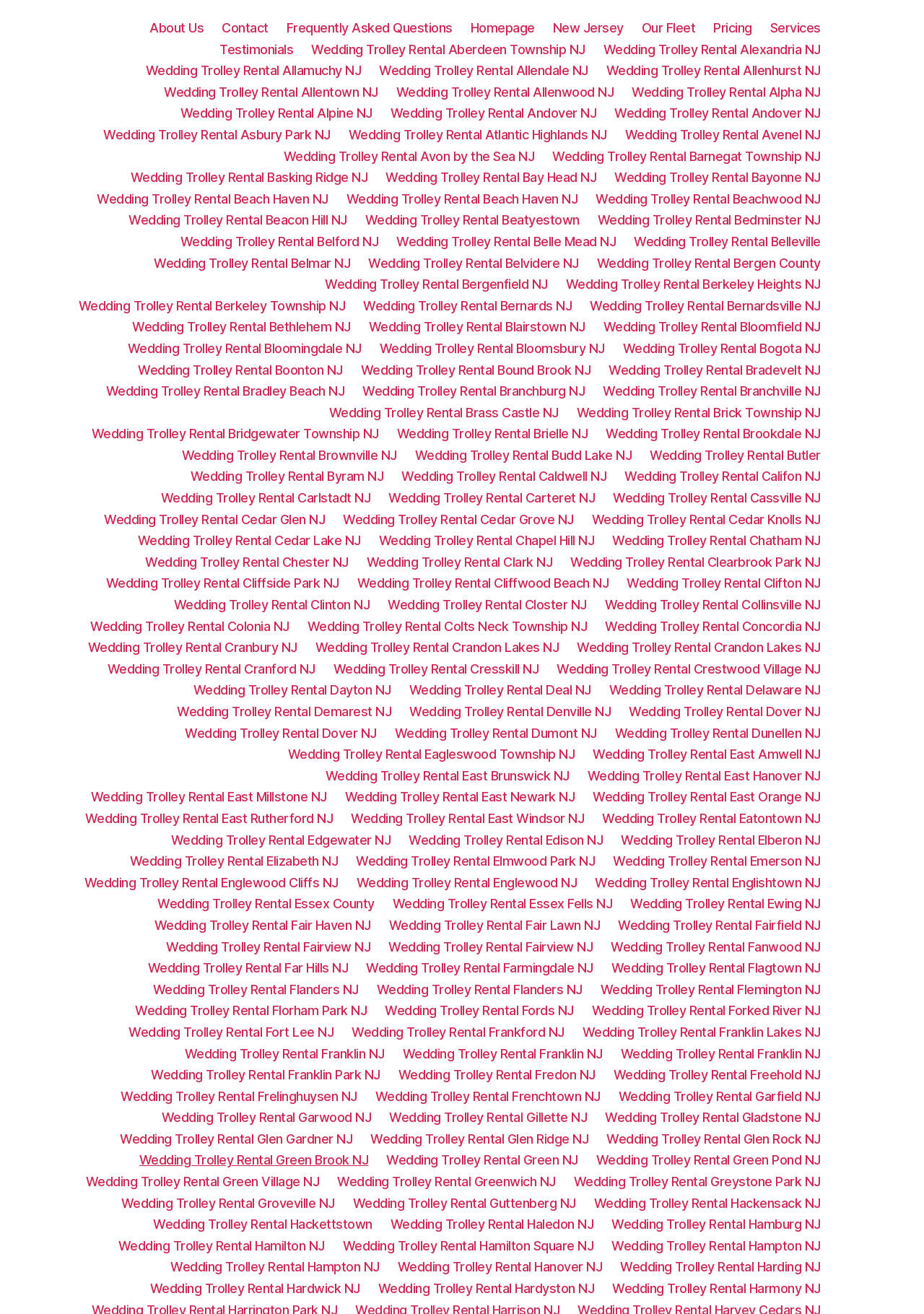Please answer the following question using a single word or phrase: 
What is the first link on the webpage?

About Us